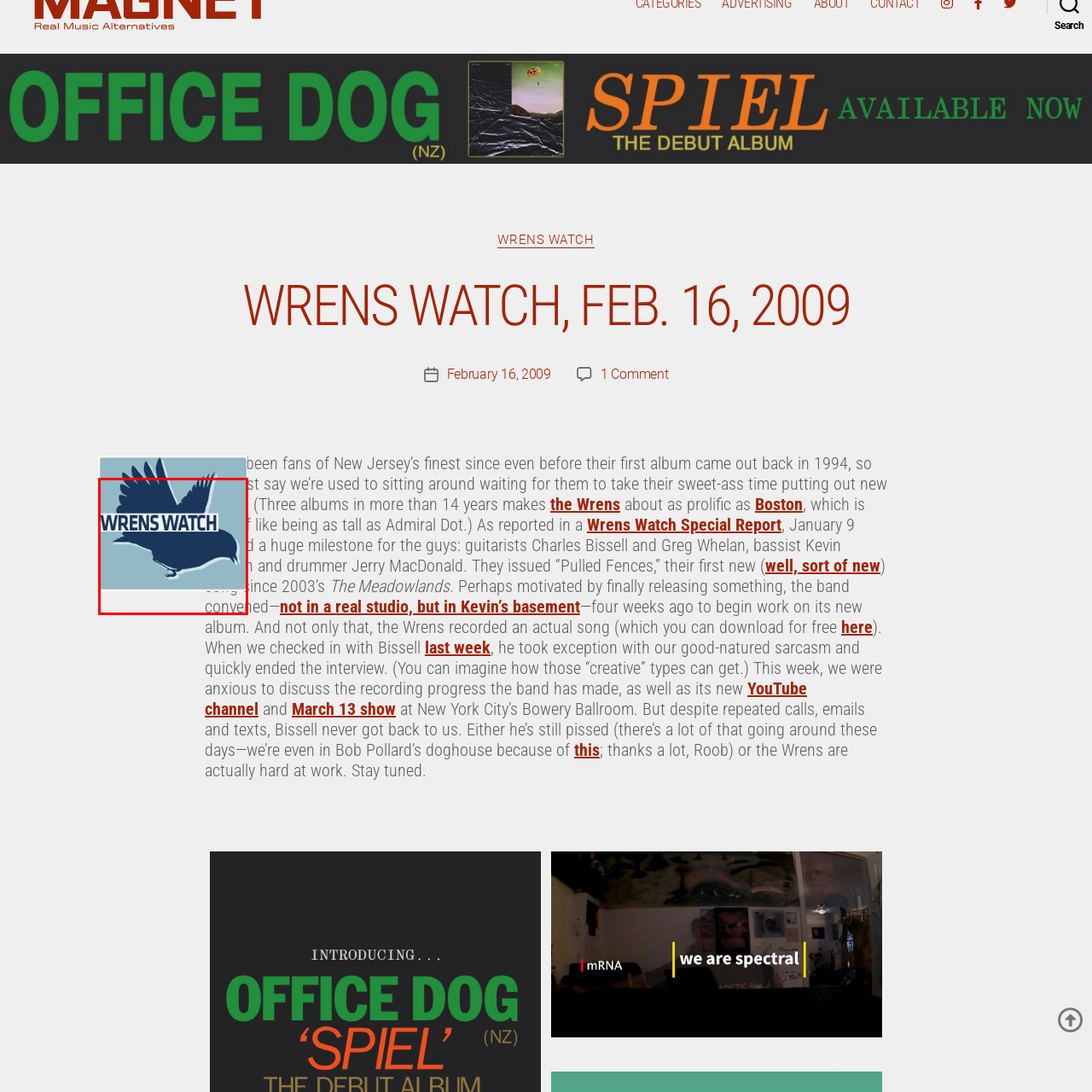Generate a detailed description of the image highlighted within the red border.

The image features the logo for "Wrens Watch," prominently displayed in a stylized design. The logo showcases the name "WRWENS WATCH" in bold letters at the top, accompanied by the silhouette of a bird, suggesting a connection to nature and possibly the band's themes. The color palette combines dark blue elements against a pale background, enhancing visibility and impact. This logo is associated with the band known for their unique sound and long-awaited releases, as referenced in the surrounding text.